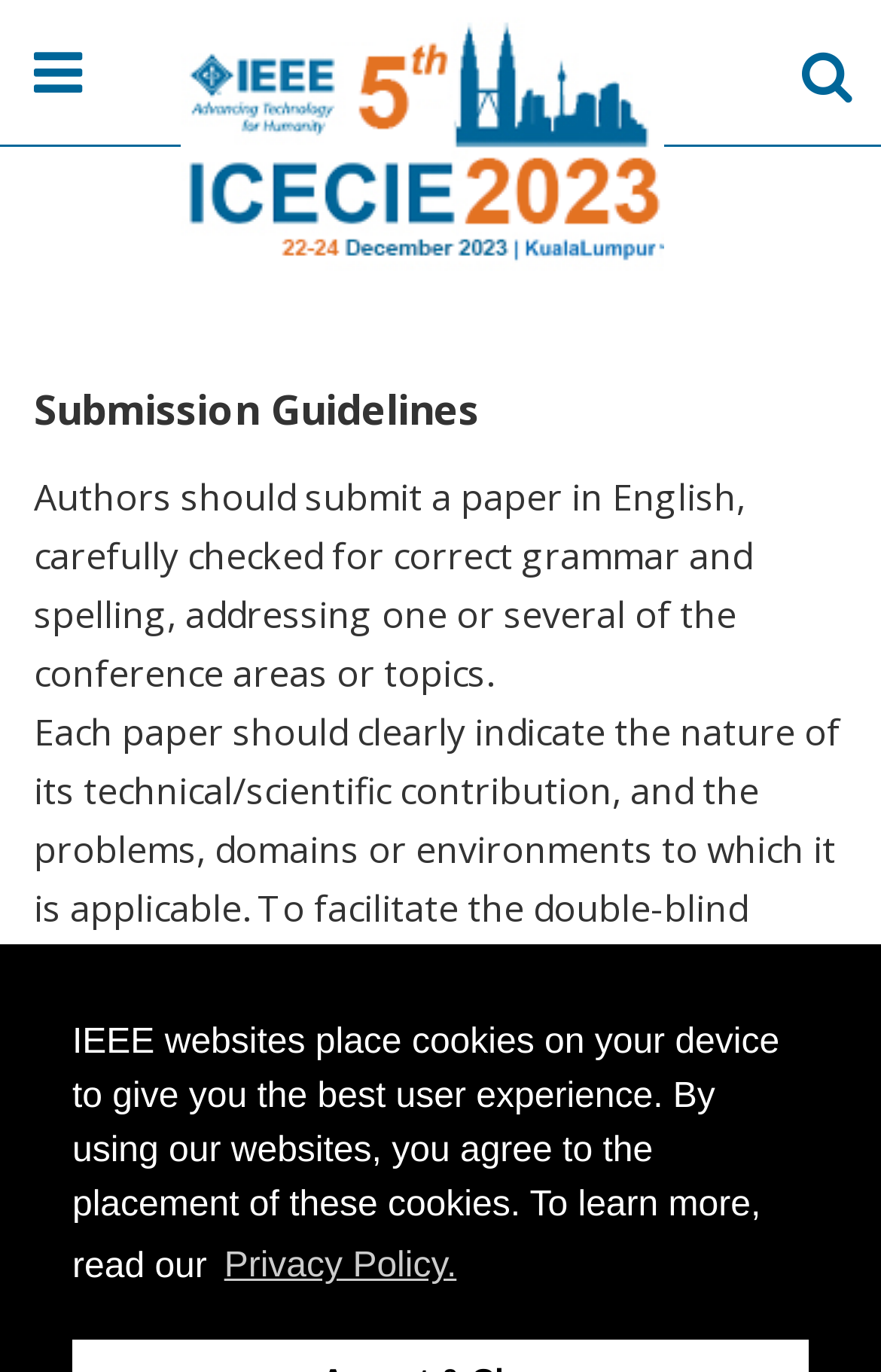What should authors avoid in their paper submission?
Analyze the screenshot and provide a detailed answer to the question.

To facilitate the double-blind paper evaluation method, authors are kindly requested to produce and provide the paper WITHOUT any reference to any of the authors, including the authors’ personal details, the acknowledgements section of the paper and any other reference that may disclose the authors’ identity.